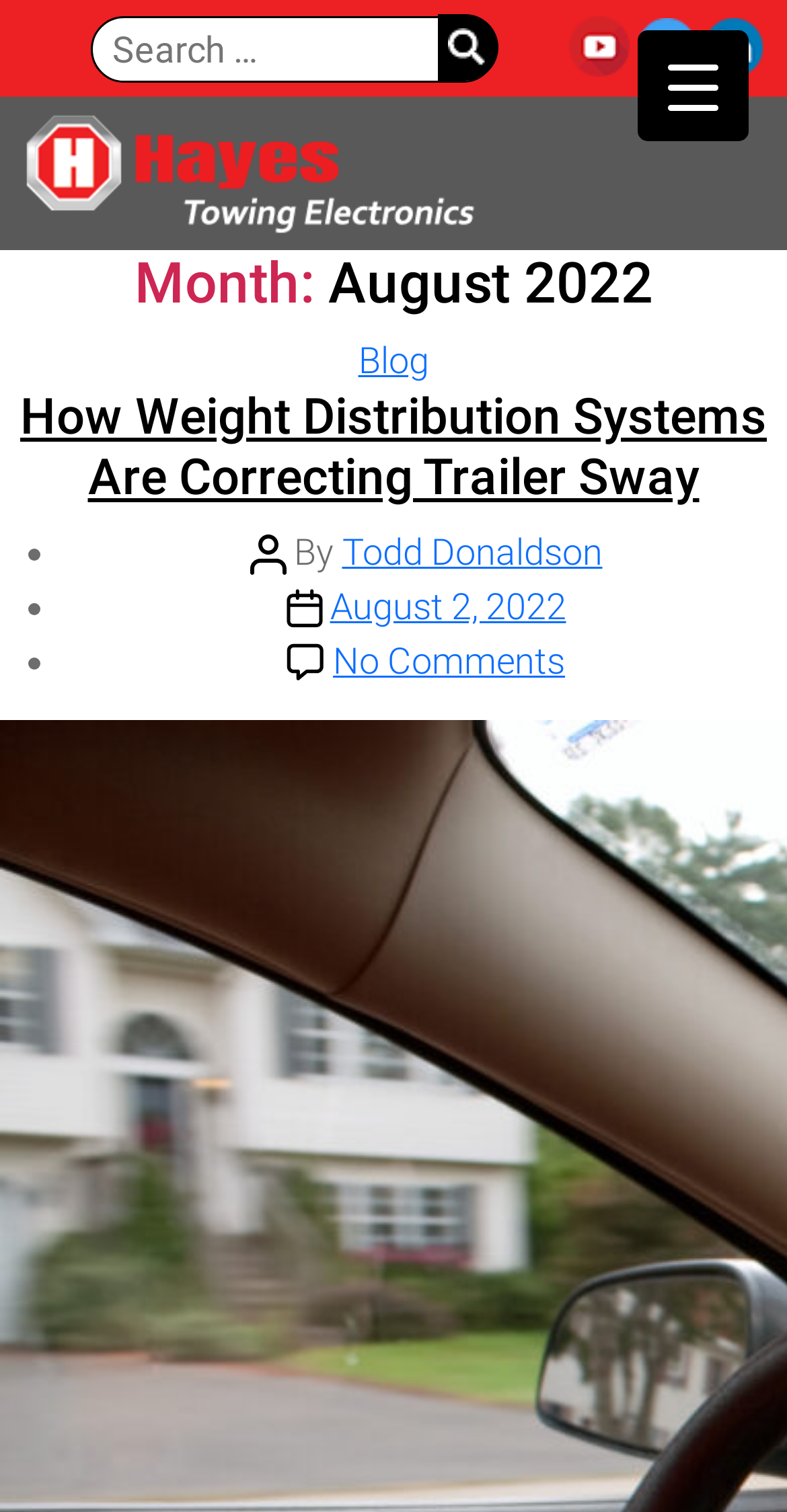Give a one-word or short-phrase answer to the following question: 
How many list markers are present in the article?

3